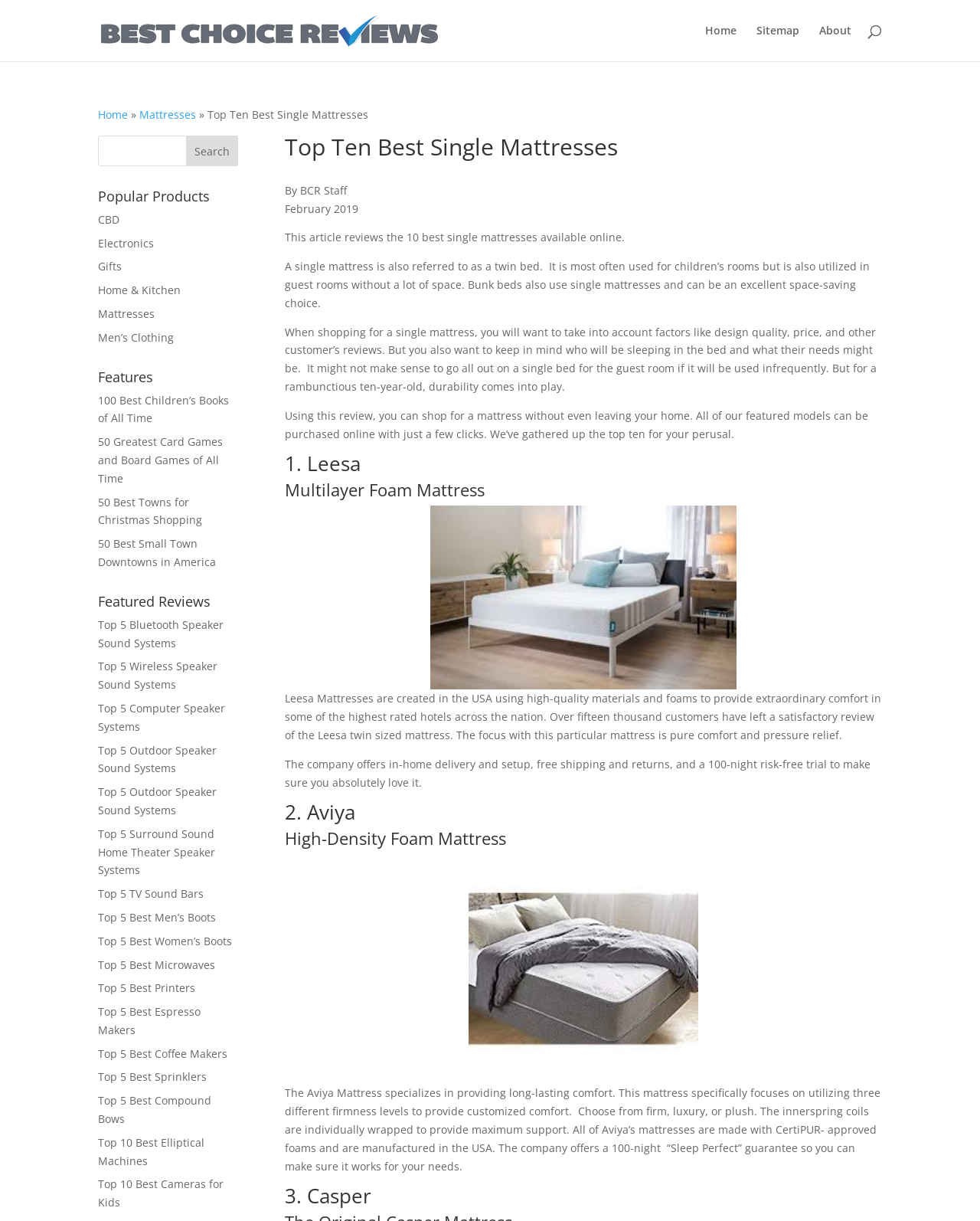Identify the bounding box coordinates for the UI element described by the following text: "Top 5 Best Men’s Boots". Provide the coordinates as four float numbers between 0 and 1, in the format [left, top, right, bottom].

[0.1, 0.745, 0.22, 0.757]